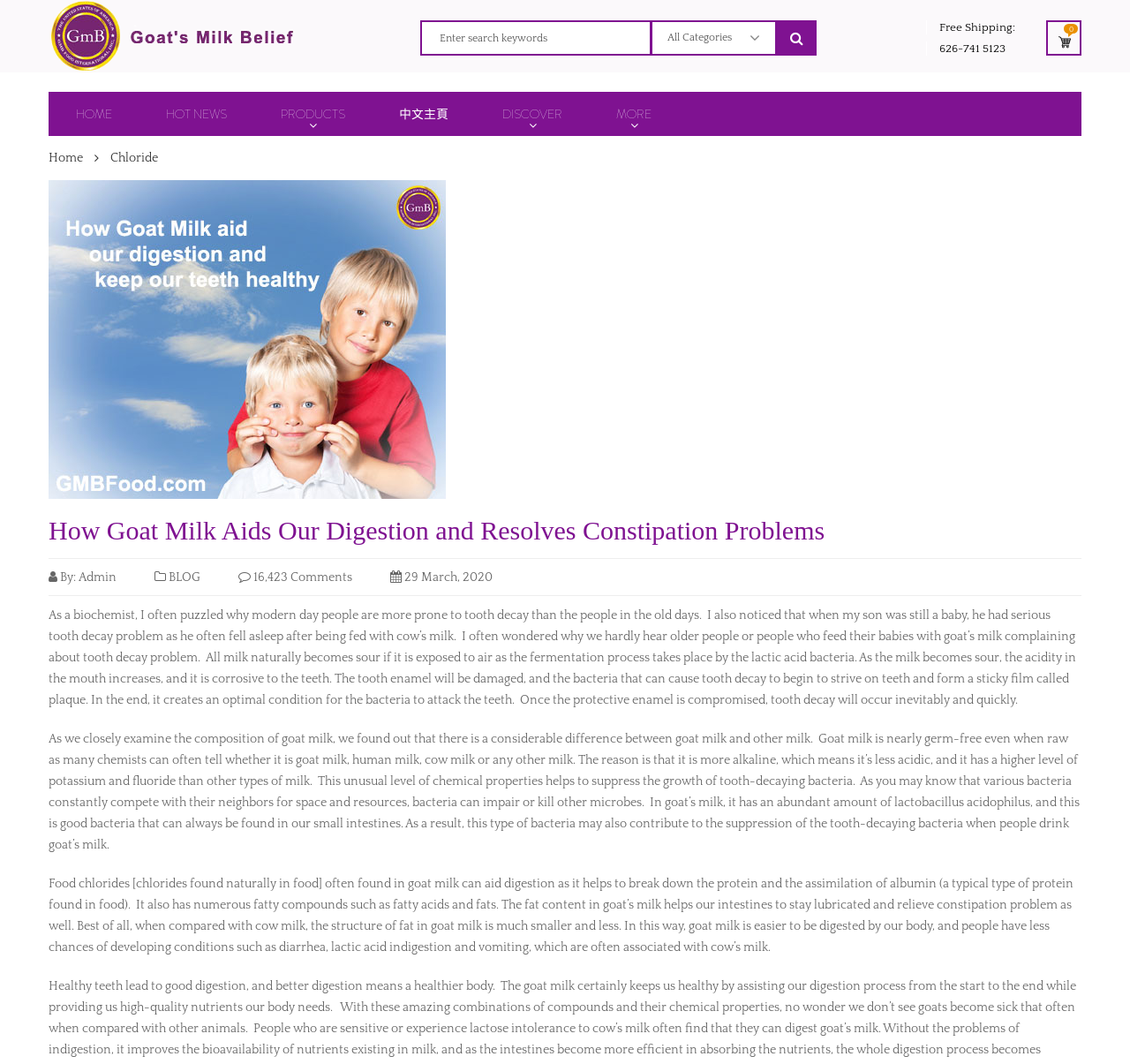Indicate the bounding box coordinates of the element that needs to be clicked to satisfy the following instruction: "View 'BLOG'". The coordinates should be four float numbers between 0 and 1, i.e., [left, top, right, bottom].

[0.149, 0.536, 0.177, 0.549]